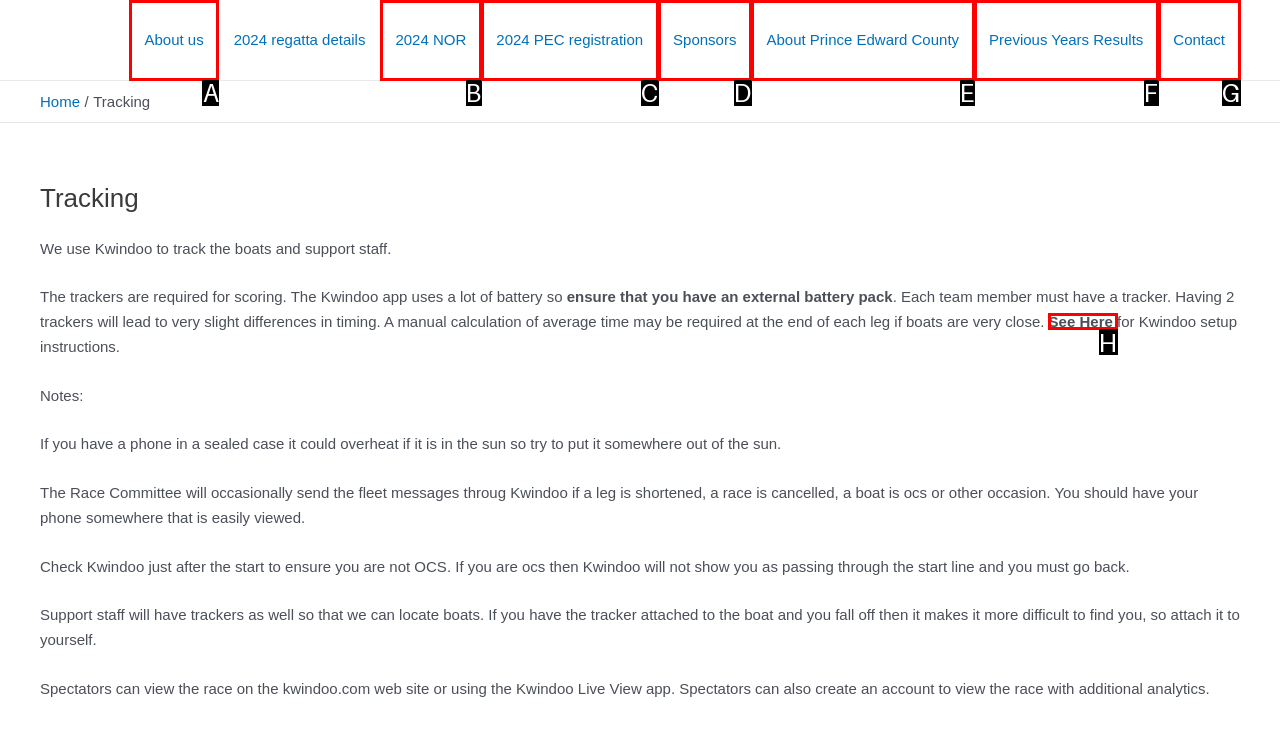Determine which UI element you should click to perform the task: See Kwindoo setup instructions
Provide the letter of the correct option from the given choices directly.

H